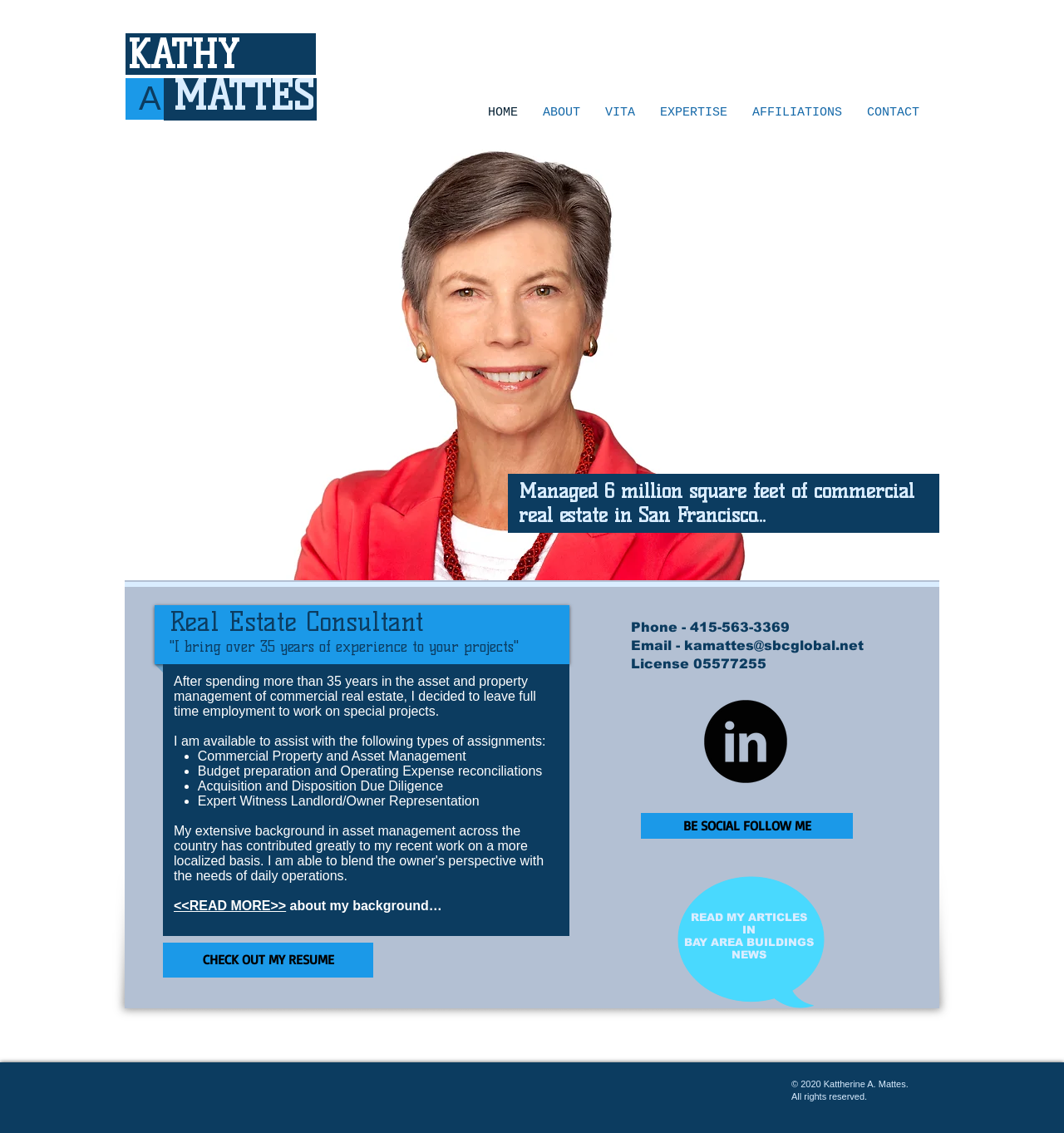Pinpoint the bounding box coordinates of the area that should be clicked to complete the following instruction: "Follow on LinkedIn". The coordinates must be given as four float numbers between 0 and 1, i.e., [left, top, right, bottom].

[0.661, 0.617, 0.741, 0.692]